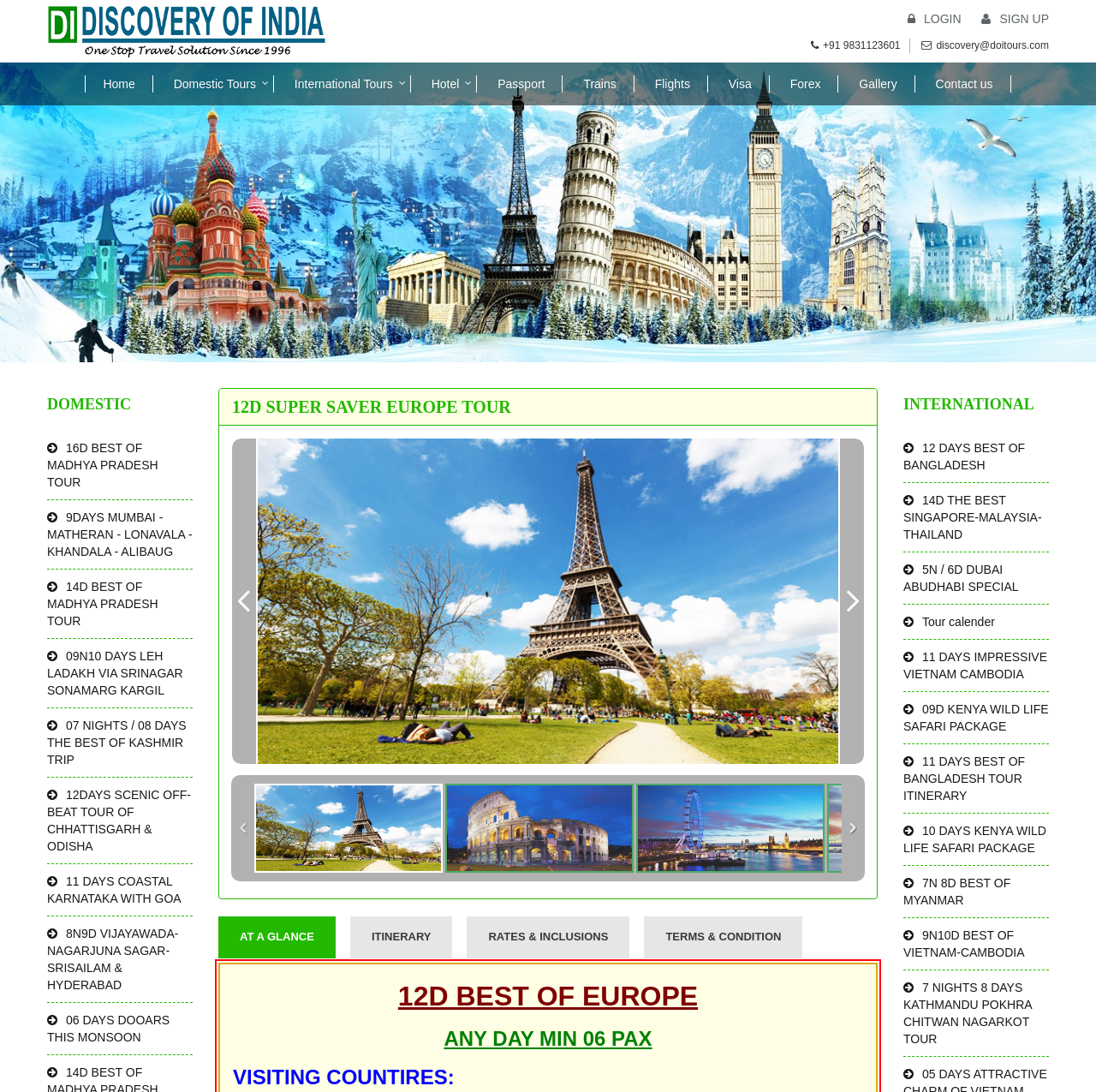How many images are displayed in the gallery section?
Give a thorough and detailed response to the question.

I found the links 'image01', 'image02', 'image03', and 'image04' in the gallery section, each corresponding to an image.